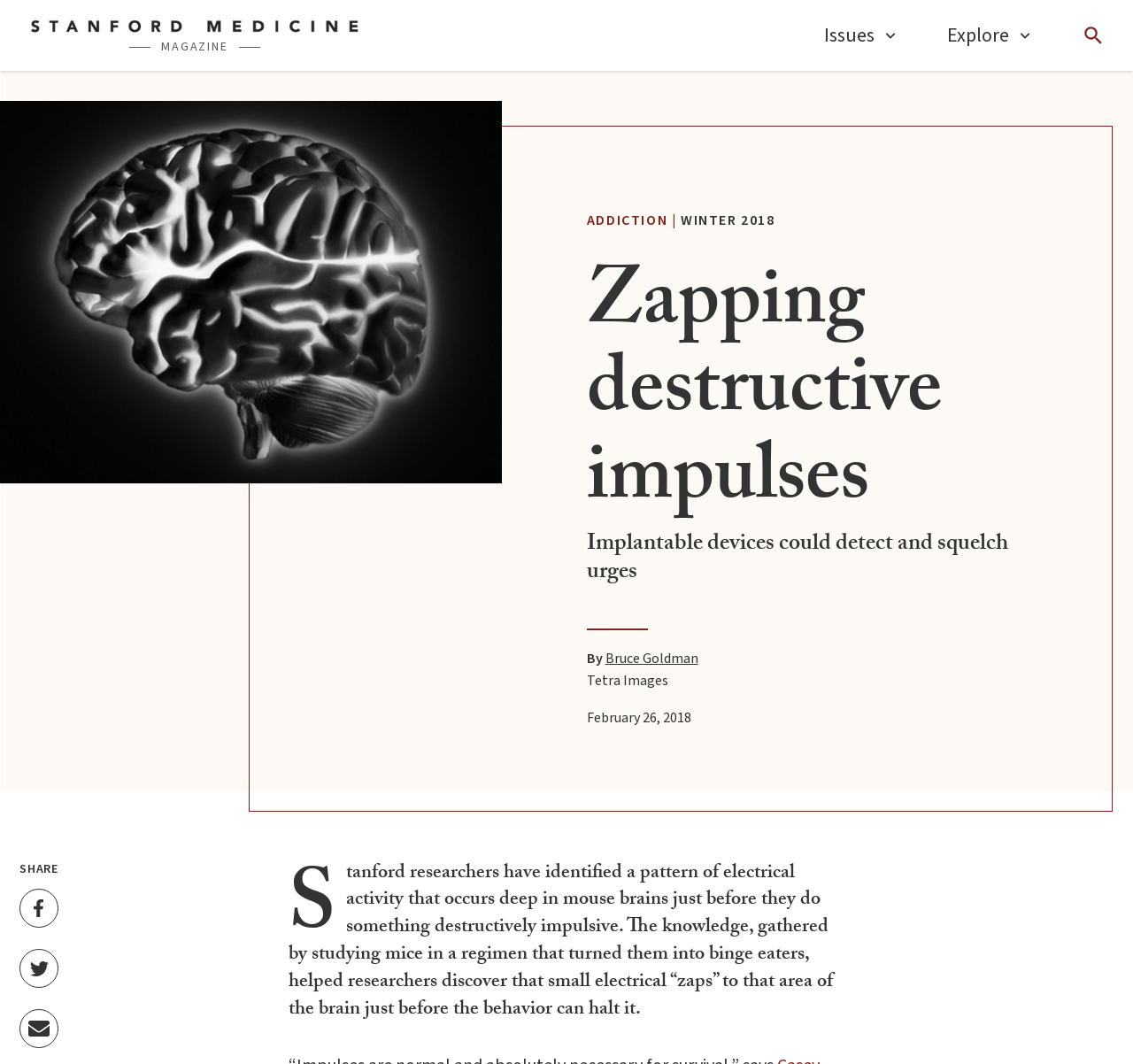Please determine the bounding box coordinates for the element that should be clicked to follow these instructions: "Read more articles on addiction".

[0.518, 0.198, 0.589, 0.216]